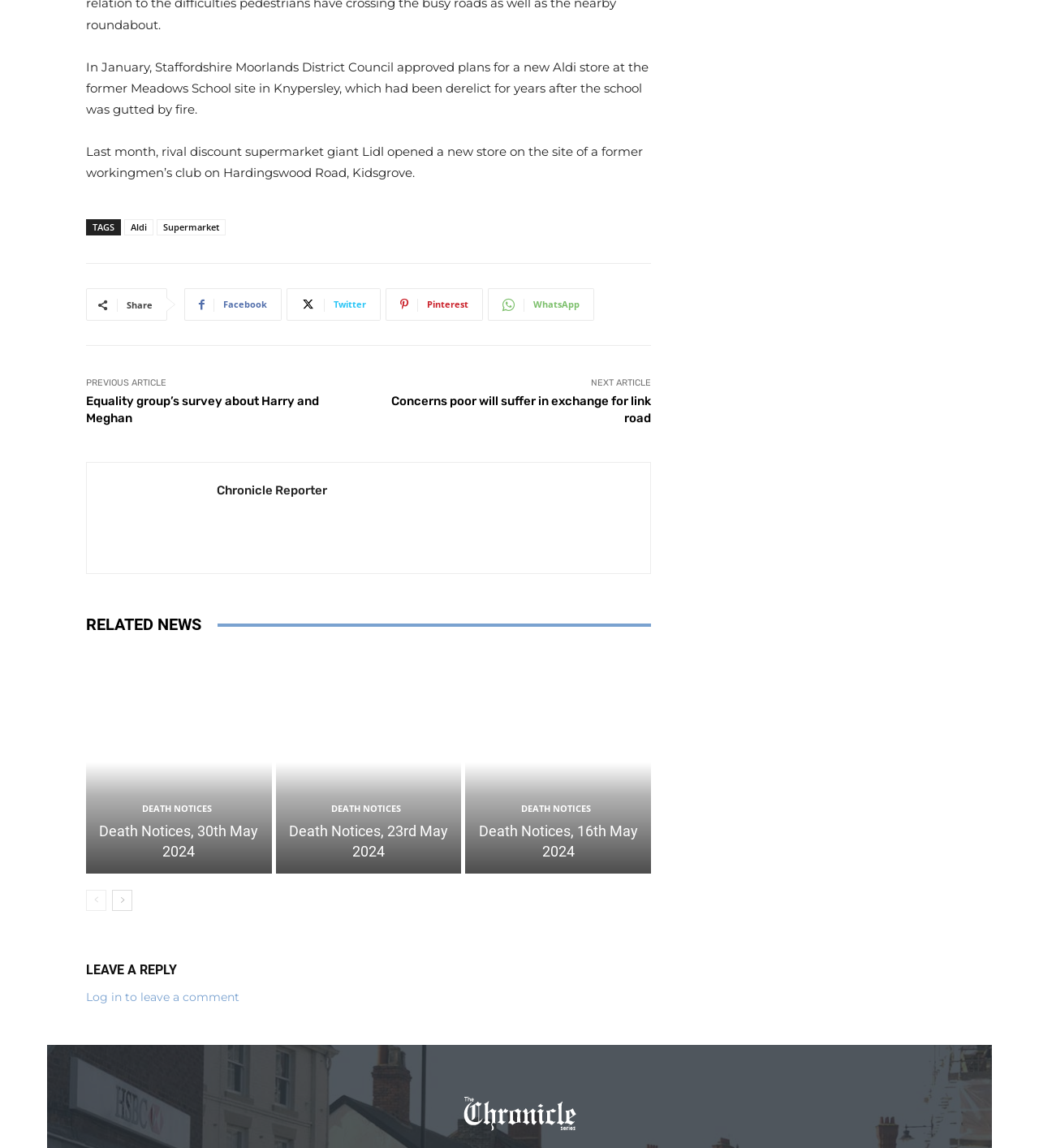Determine the bounding box coordinates of the section to be clicked to follow the instruction: "Read the previous article". The coordinates should be given as four float numbers between 0 and 1, formatted as [left, top, right, bottom].

[0.083, 0.343, 0.307, 0.371]